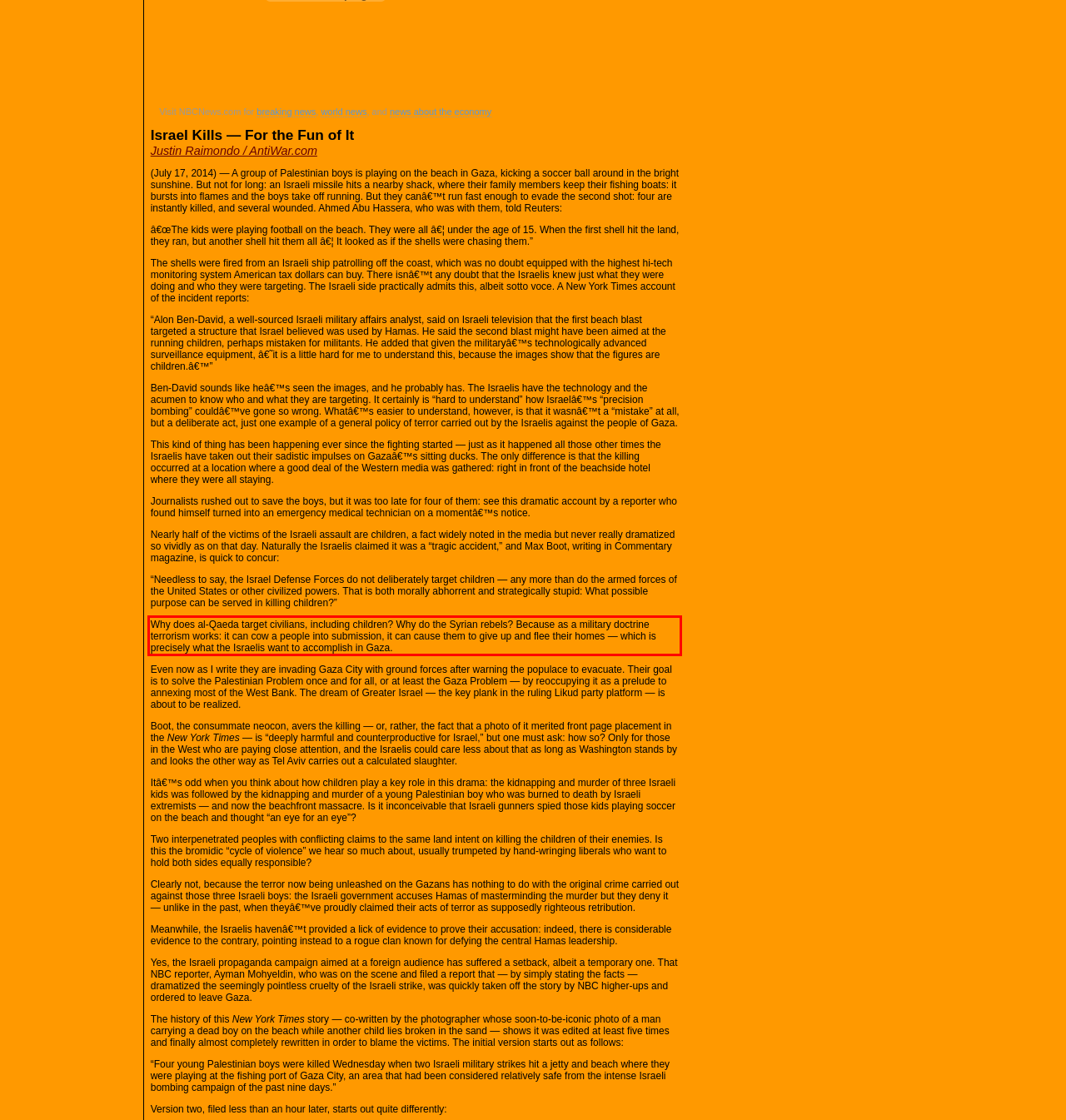You are provided with a screenshot of a webpage that includes a red bounding box. Extract and generate the text content found within the red bounding box.

Why does al-Qaeda target civilians, including children? Why do the Syrian rebels? Because as a military doctrine terrorism works: it can cow a people into submission, it can cause them to give up and flee their homes — which is precisely what the Israelis want to accomplish in Gaza.